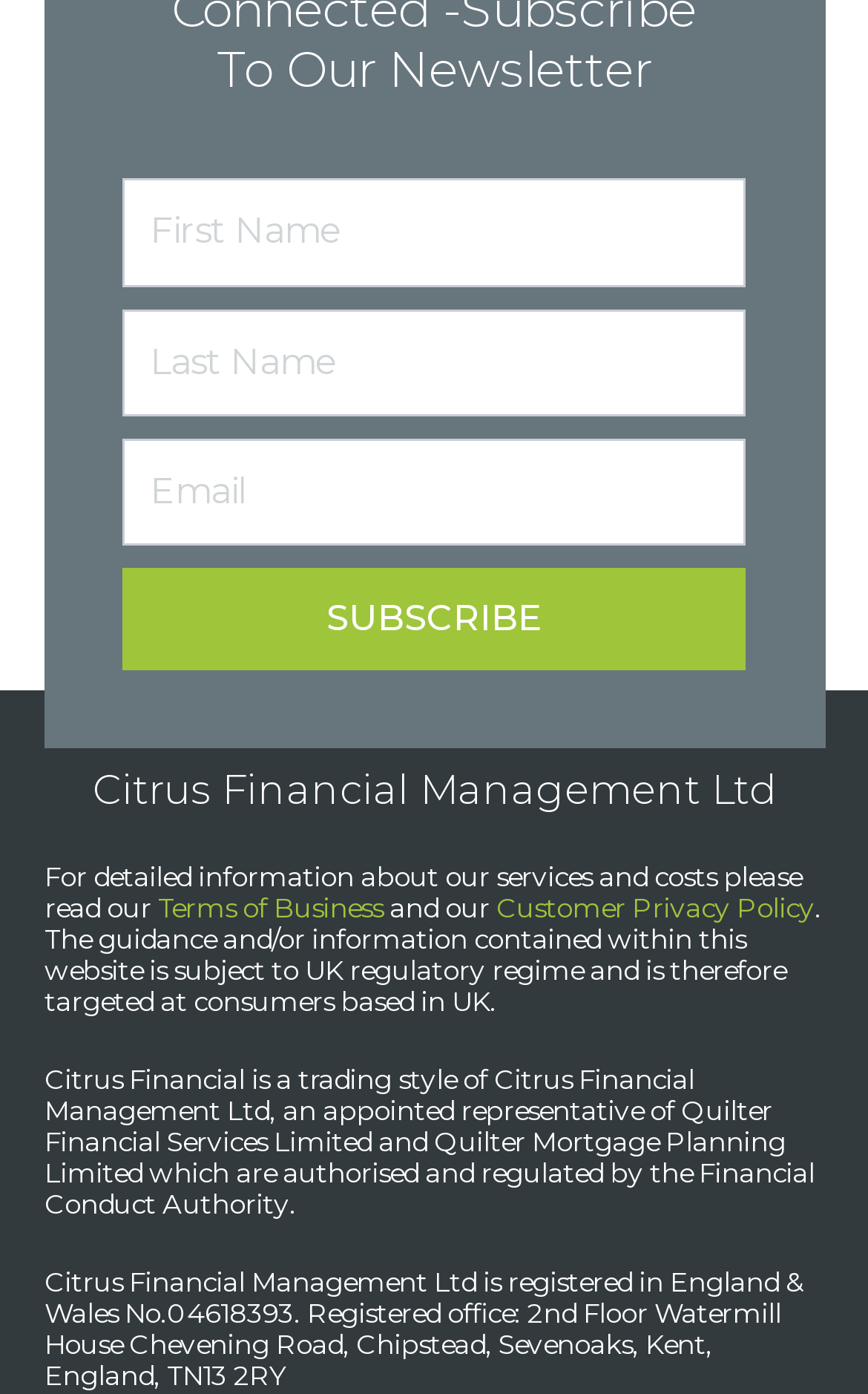Specify the bounding box coordinates (top-left x, top-left y, bottom-right x, bottom-right y) of the UI element in the screenshot that matches this description: name="form_fields[email]" placeholder="Last Name"

[0.14, 0.221, 0.86, 0.299]